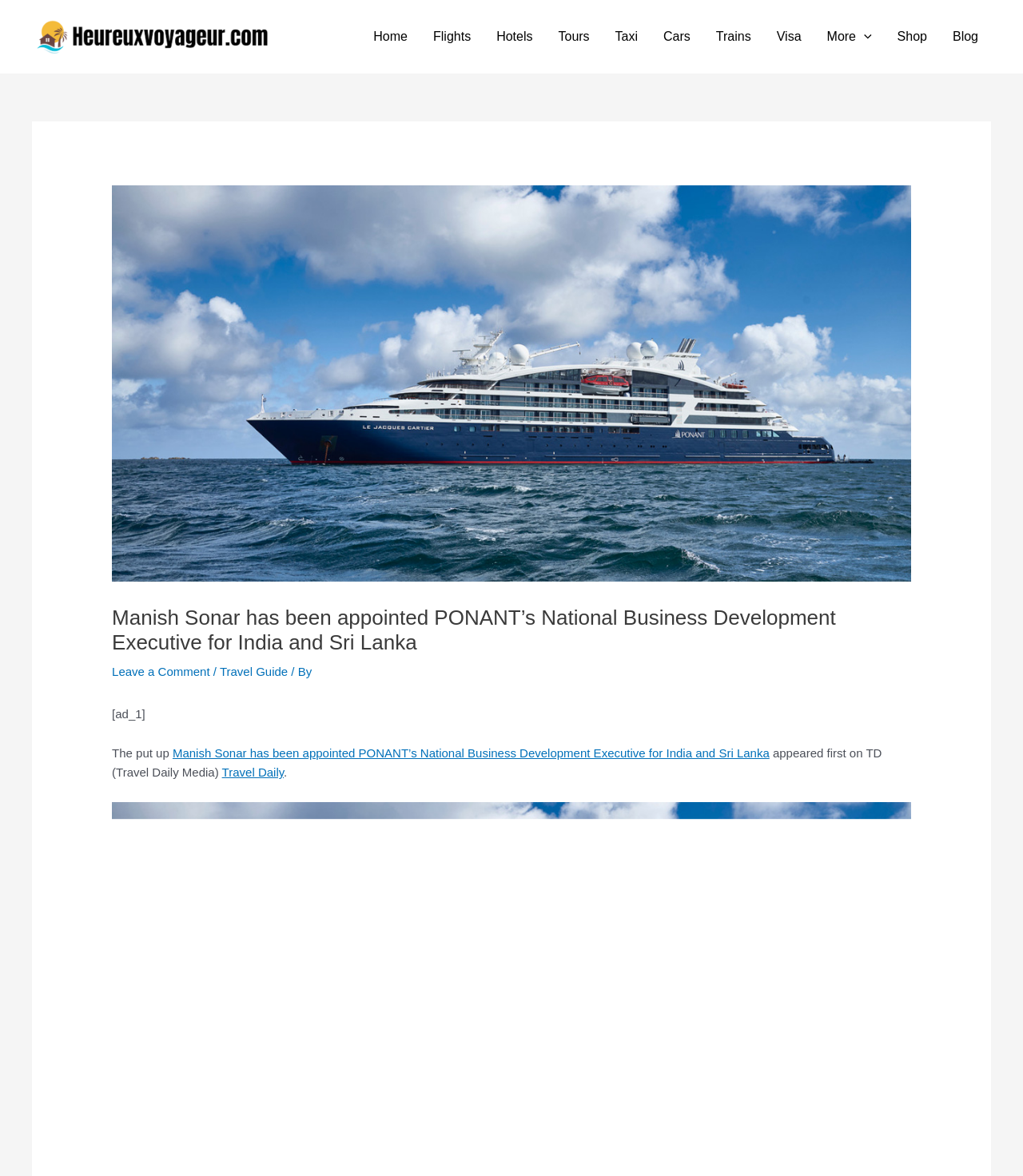What is the purpose of the 'More Menu Toggle' link?
Using the screenshot, give a one-word or short phrase answer.

To expand the menu